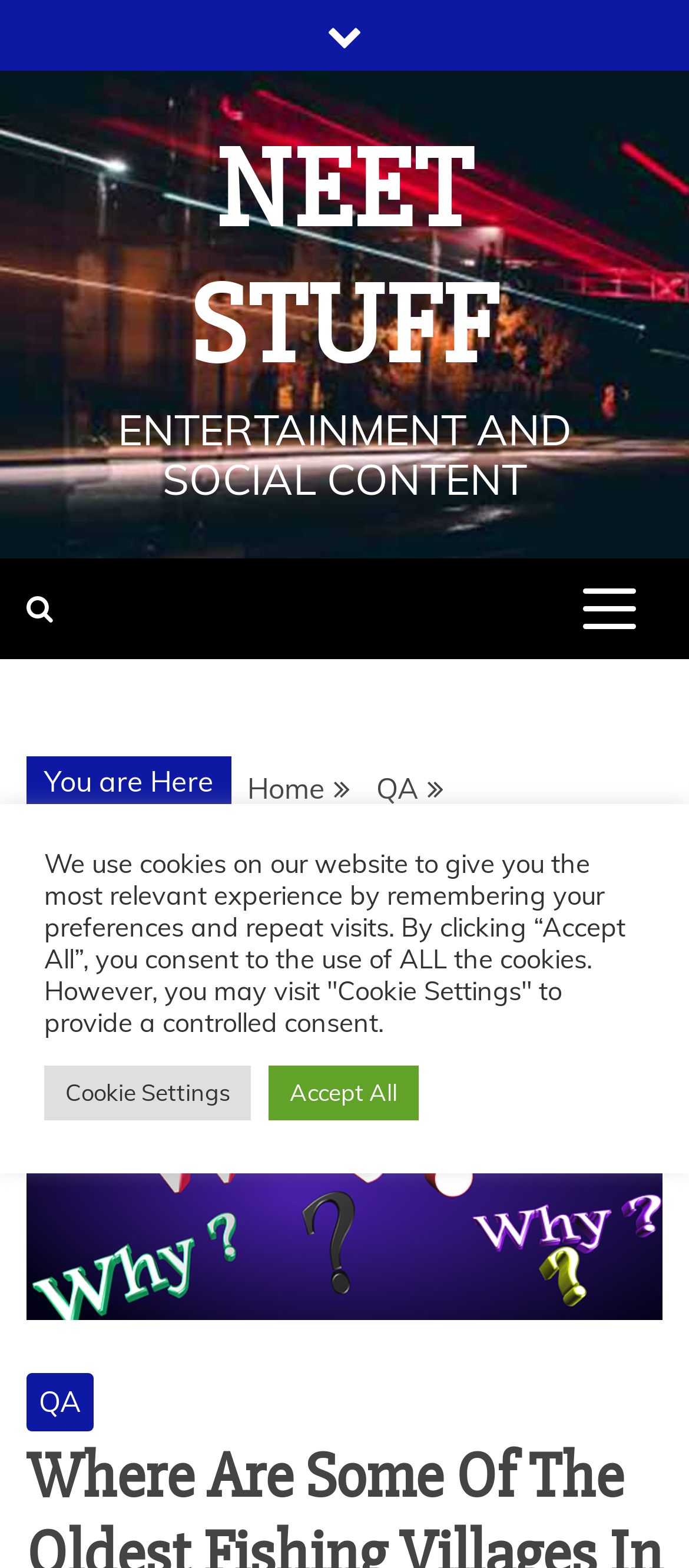Can you look at the image and give a comprehensive answer to the question:
What is the description of the image on the webpage?

I found the description of the image by looking at the image element with the description 'Where Are Some Of The Oldest Fishing Villages In The World?' which is located below the breadcrumb navigation.